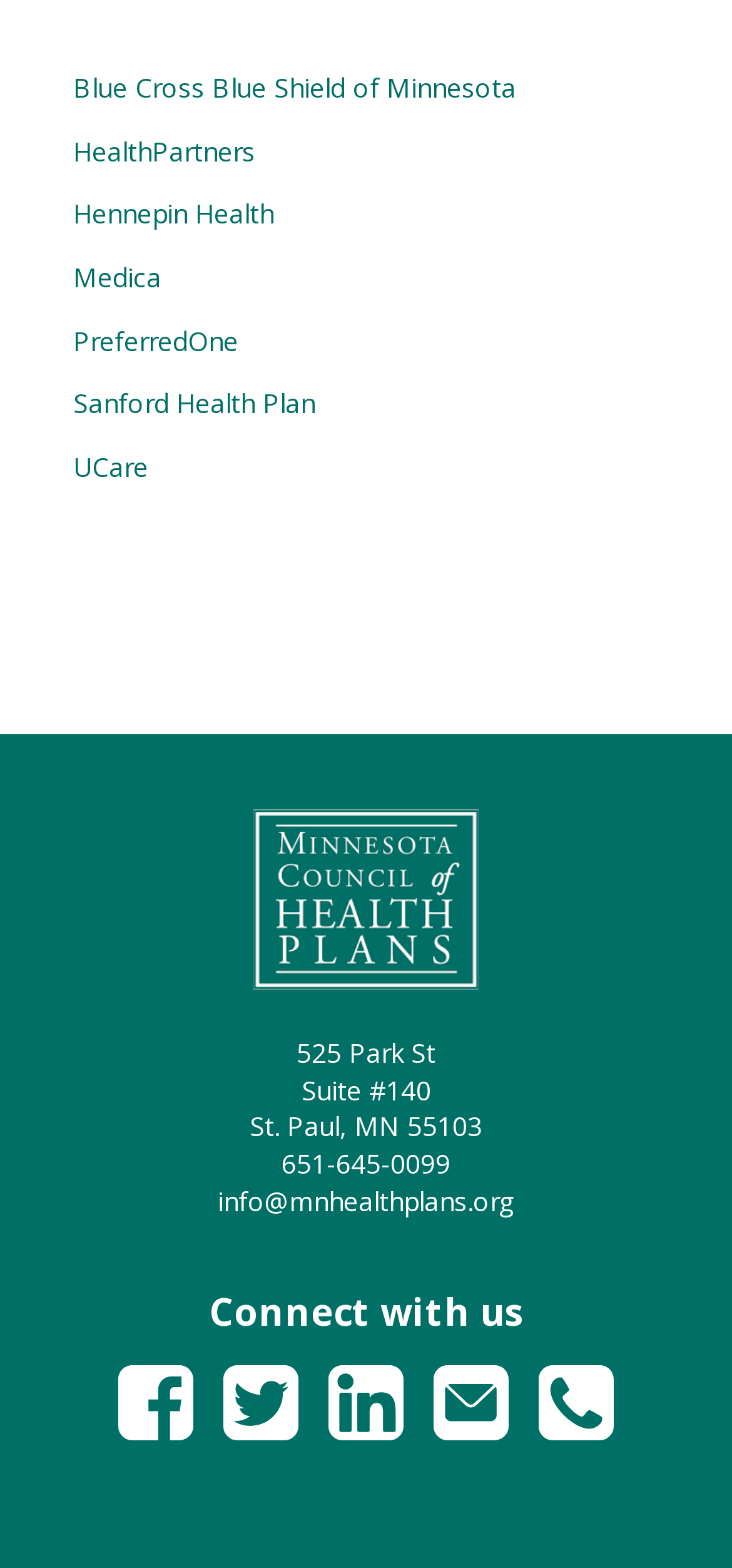Determine the bounding box coordinates of the section I need to click to execute the following instruction: "Visit Blue Cross Blue Shield of Minnesota website". Provide the coordinates as four float numbers between 0 and 1, i.e., [left, top, right, bottom].

[0.1, 0.045, 0.705, 0.067]